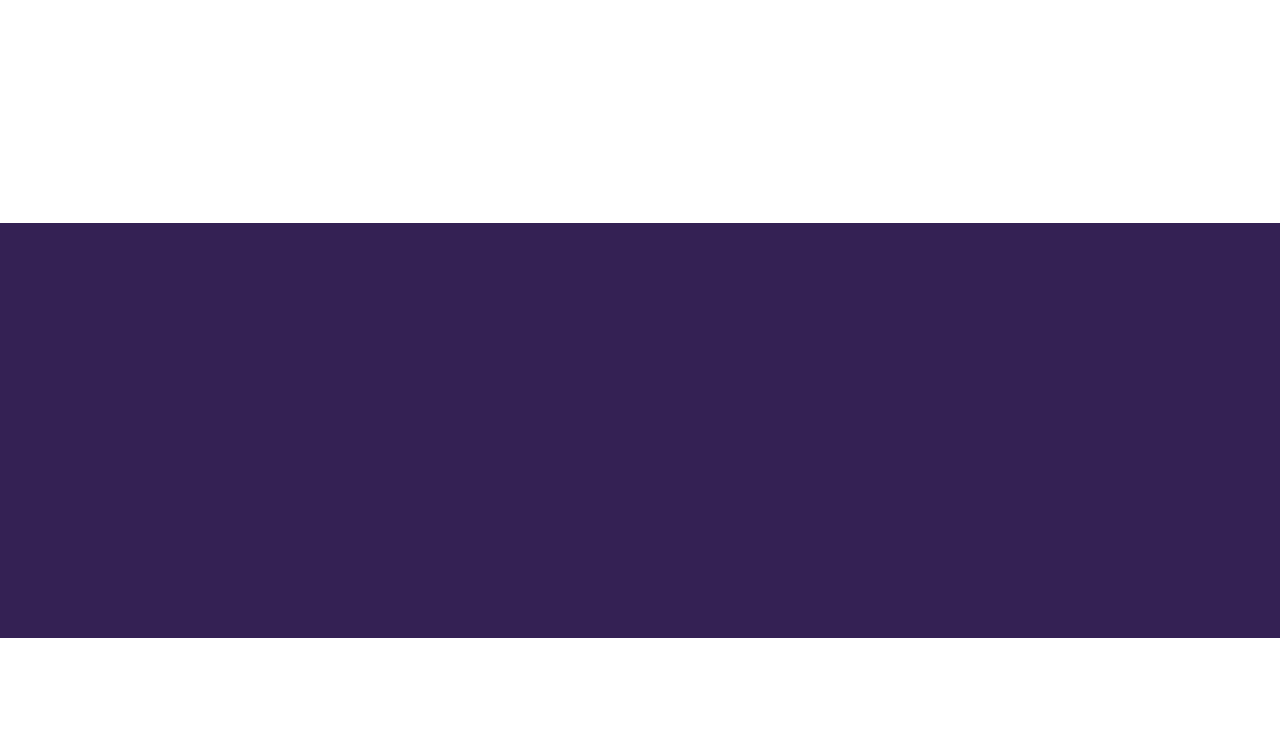Give the bounding box coordinates for the element described as: "Search Search".

None